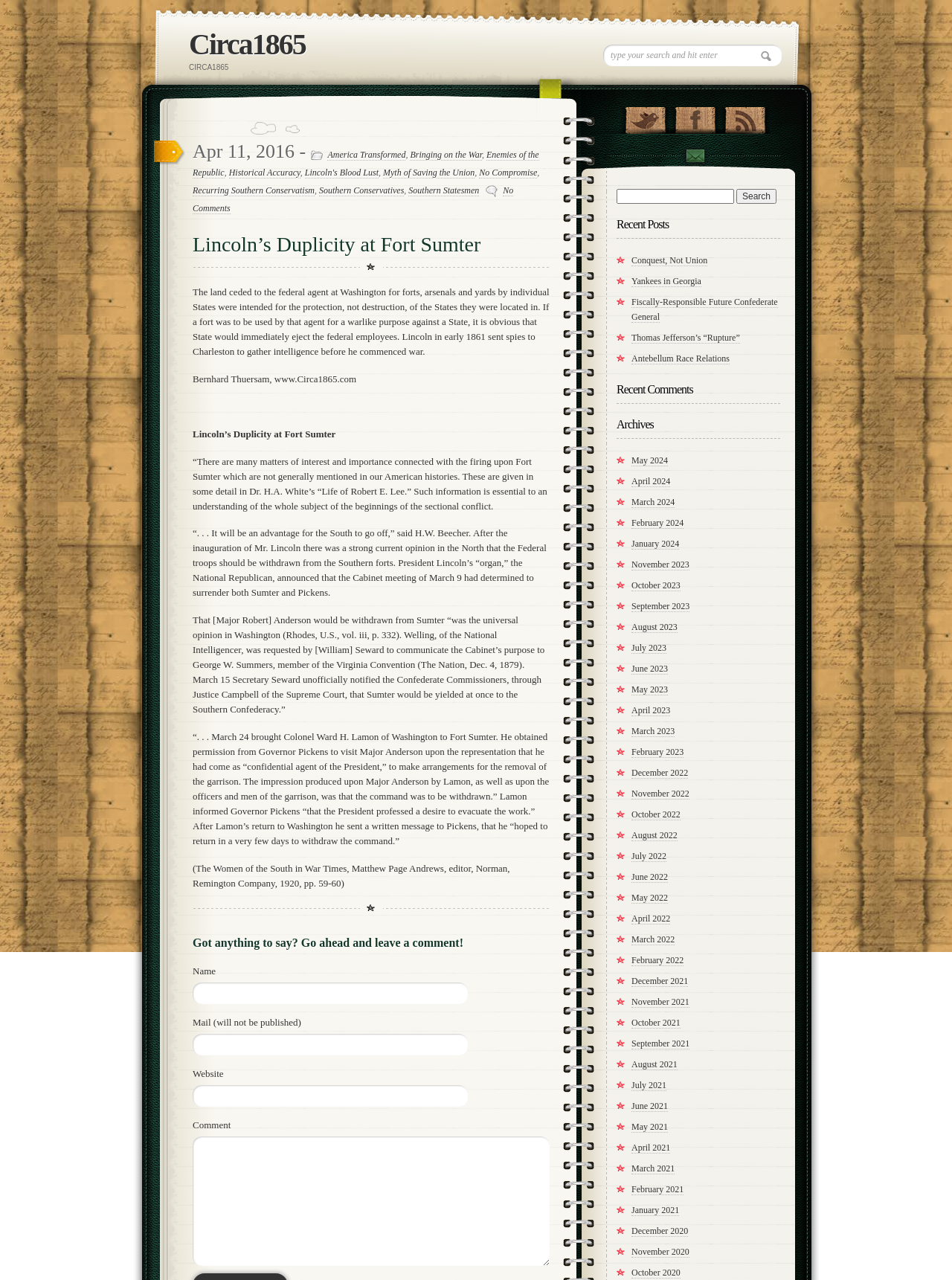Please specify the bounding box coordinates for the clickable region that will help you carry out the instruction: "Follow Us on Twitter!".

[0.652, 0.078, 0.704, 0.105]